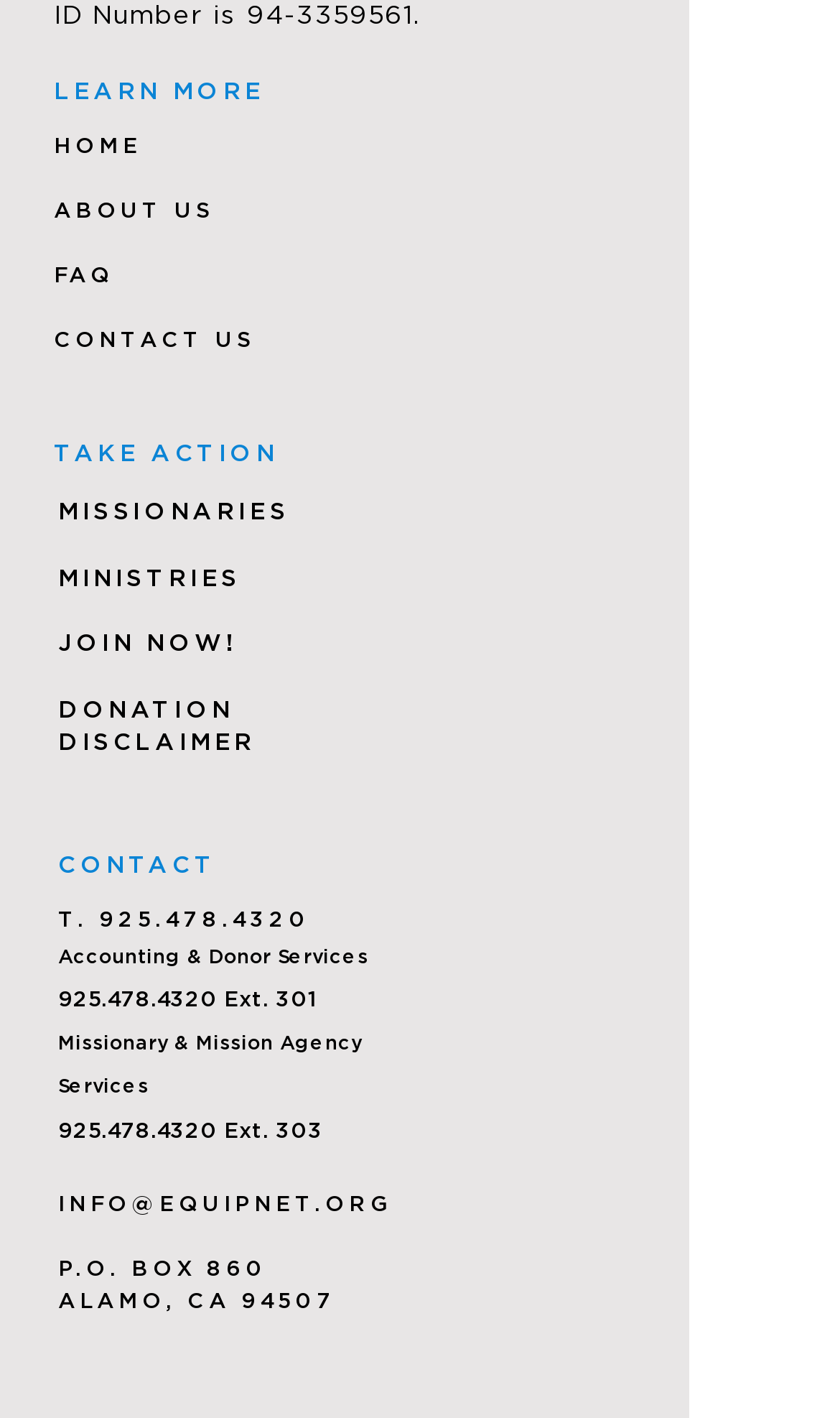Identify the bounding box of the UI element that matches this description: "ABOUT US".

[0.064, 0.139, 0.256, 0.159]